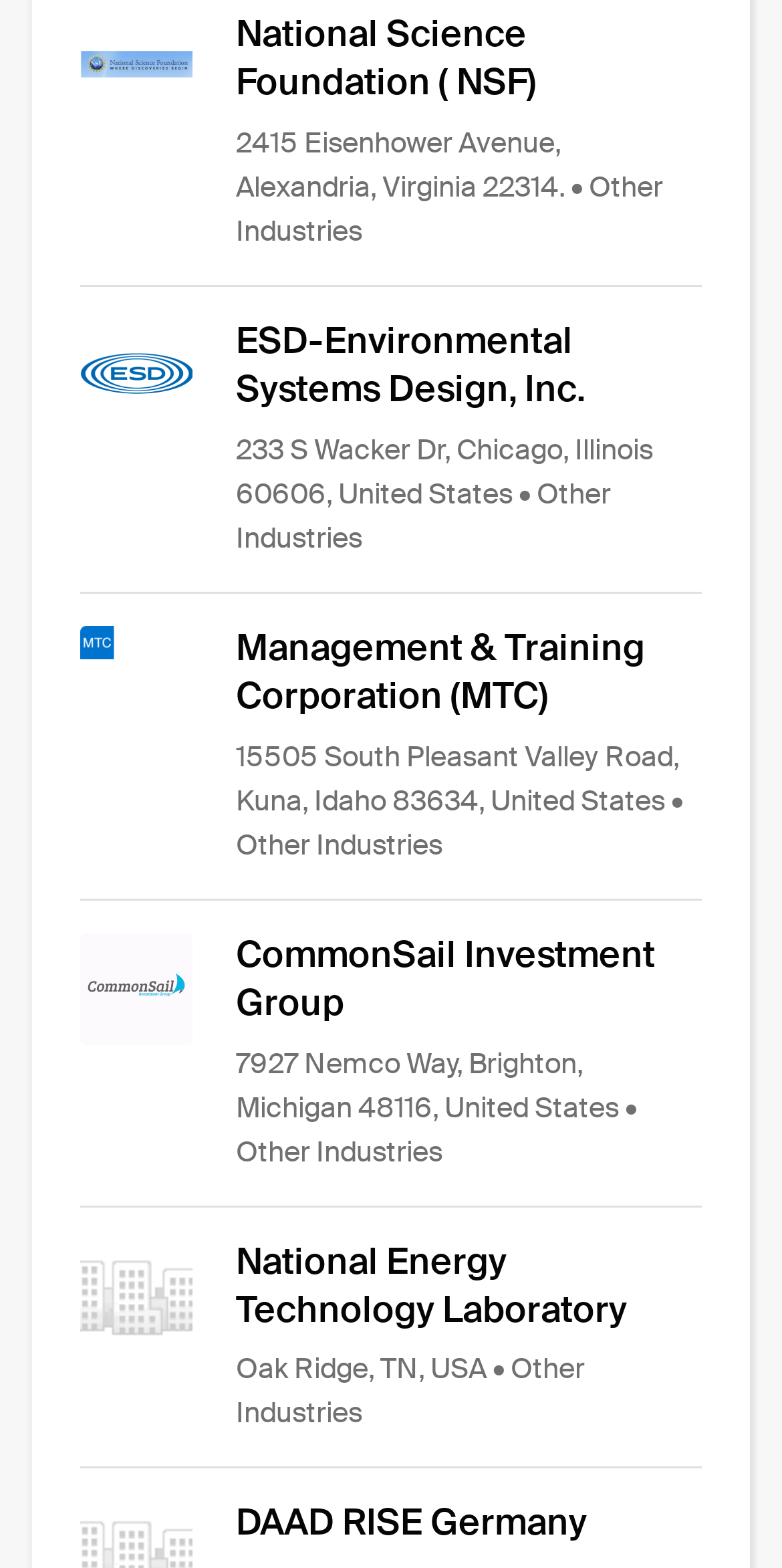Provide a short answer to the following question with just one word or phrase: What is the state of the location of Management & Training Corporation (MTC)?

Idaho